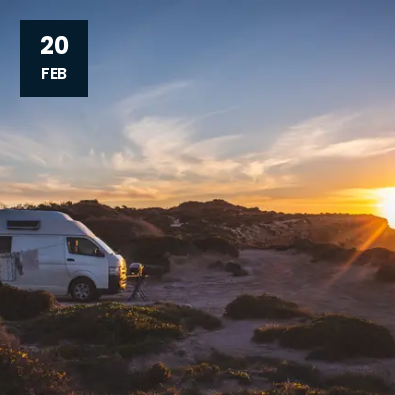Offer a detailed caption for the image presented.

This captivating image showcases a serene sunset scene featuring a vehicle parked on a sandy terrain, likely in an Australian landscape. The warm glow of the setting sun casts a beautiful light on the surroundings, highlighting the delicate contours of the land. In the upper left corner, the date "20 FEB" is prominently displayed, hinting at an event or news related to vehicle adventures. This picture evokes a sense of tranquility and adventure, perfect for enthusiasts of outdoor exploration and road trips.